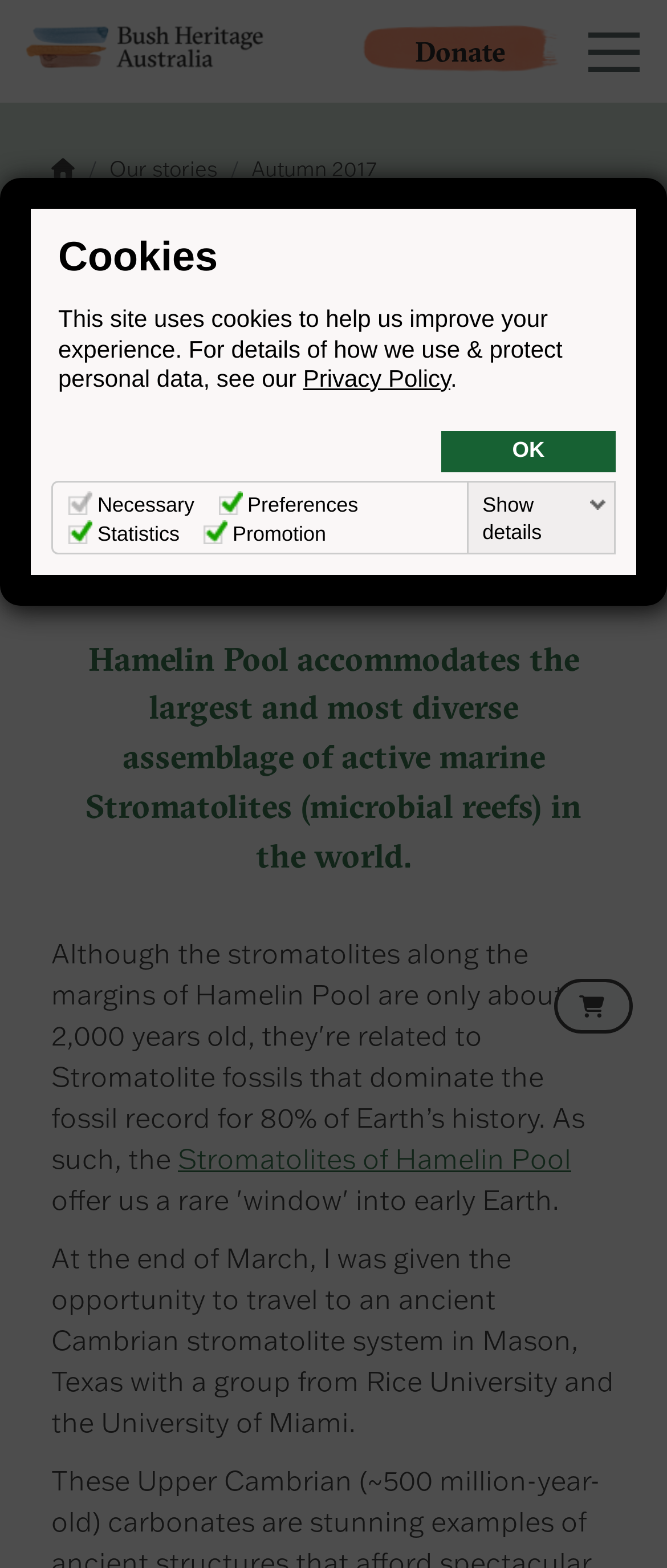Identify the bounding box coordinates of the area you need to click to perform the following instruction: "View the 'Our history' page".

[0.0, 0.196, 1.0, 0.261]